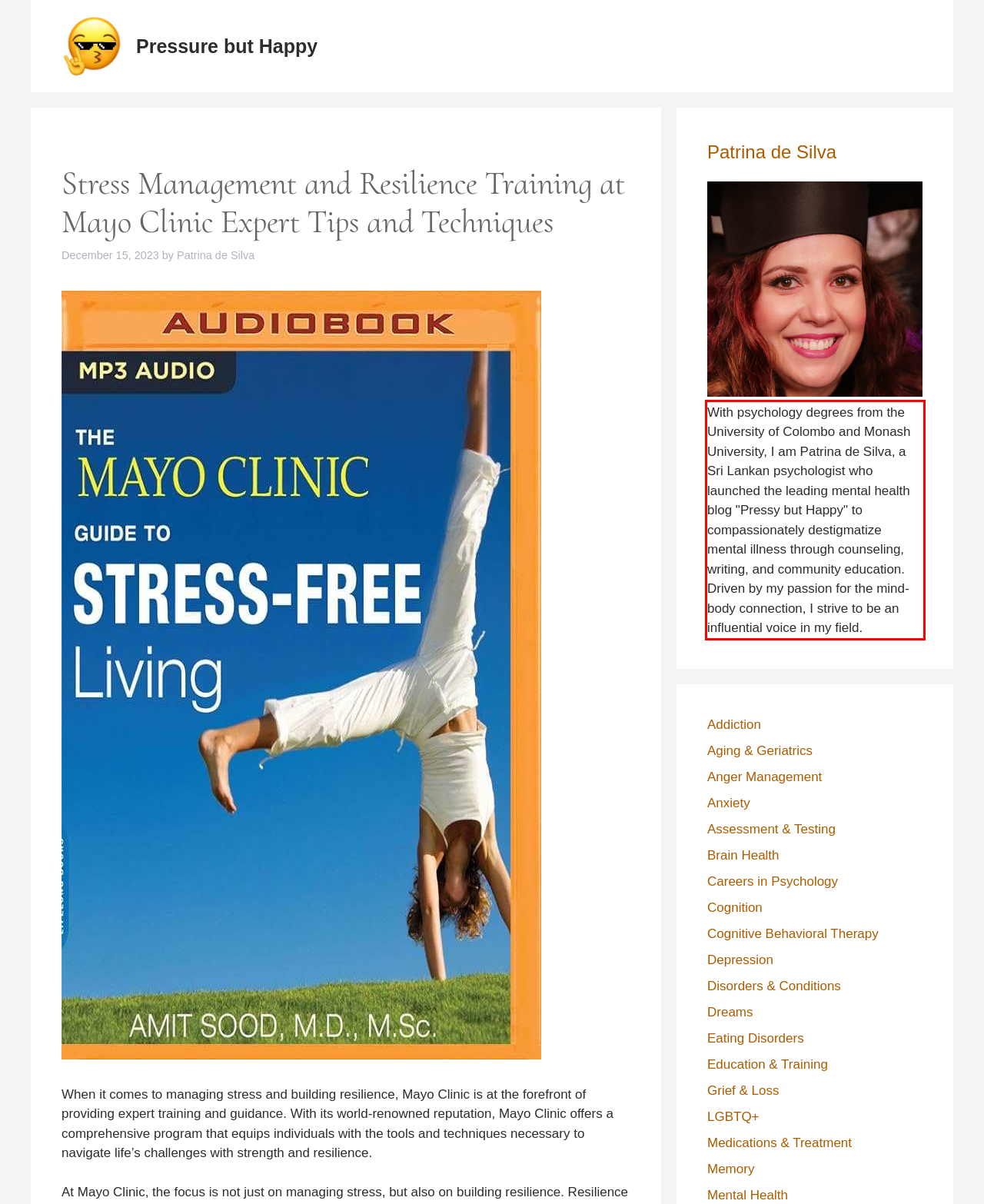Please identify the text within the red rectangular bounding box in the provided webpage screenshot.

With psychology degrees from the University of Colombo and Monash University, I am Patrina de Silva, a Sri Lankan psychologist who launched the leading mental health blog "Pressy but Happy" to compassionately destigmatize mental illness through counseling, writing, and community education. Driven by my passion for the mind-body connection, I strive to be an influential voice in my field.